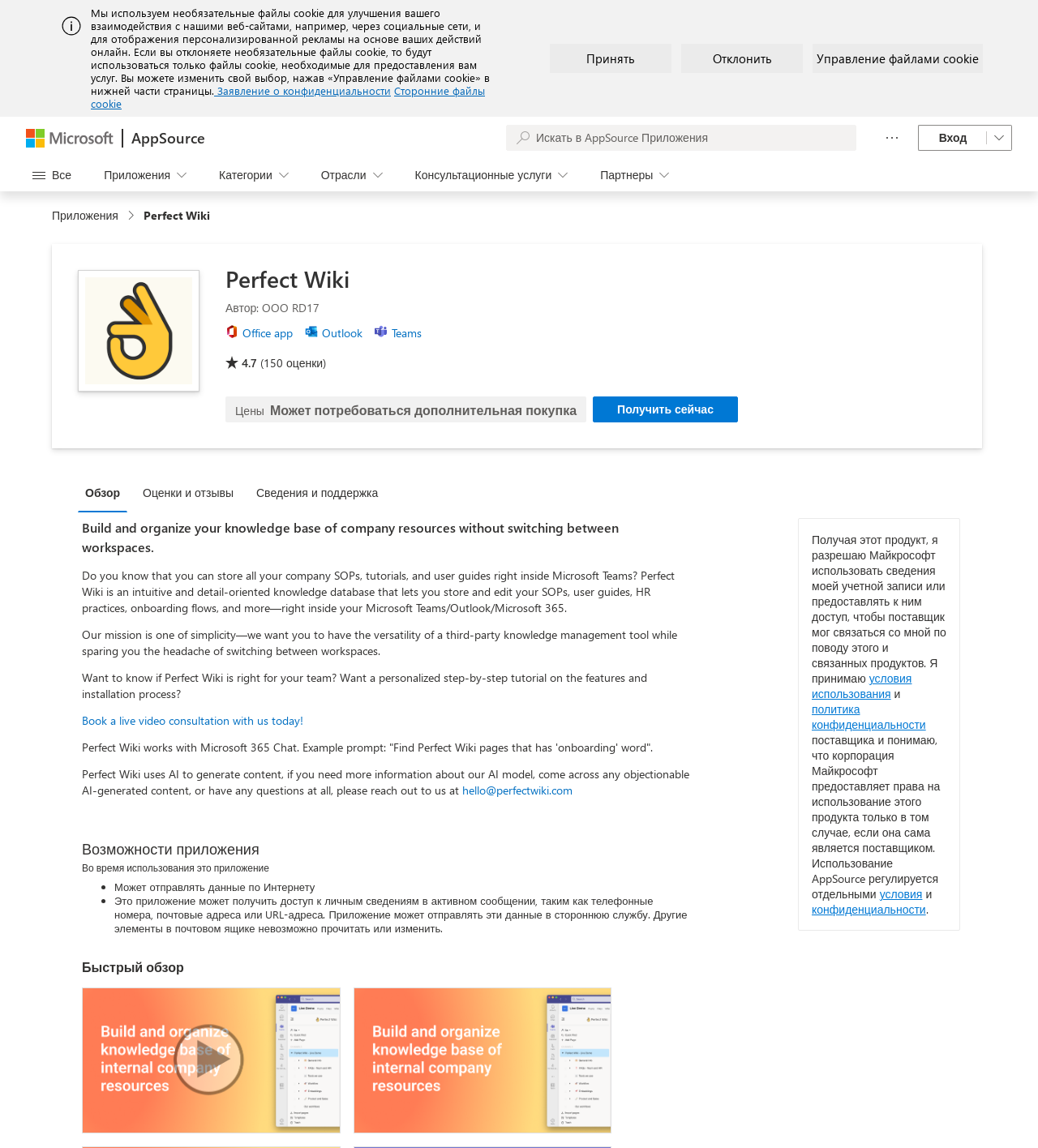Answer in one word or a short phrase: 
How many tabs are there in the application?

3